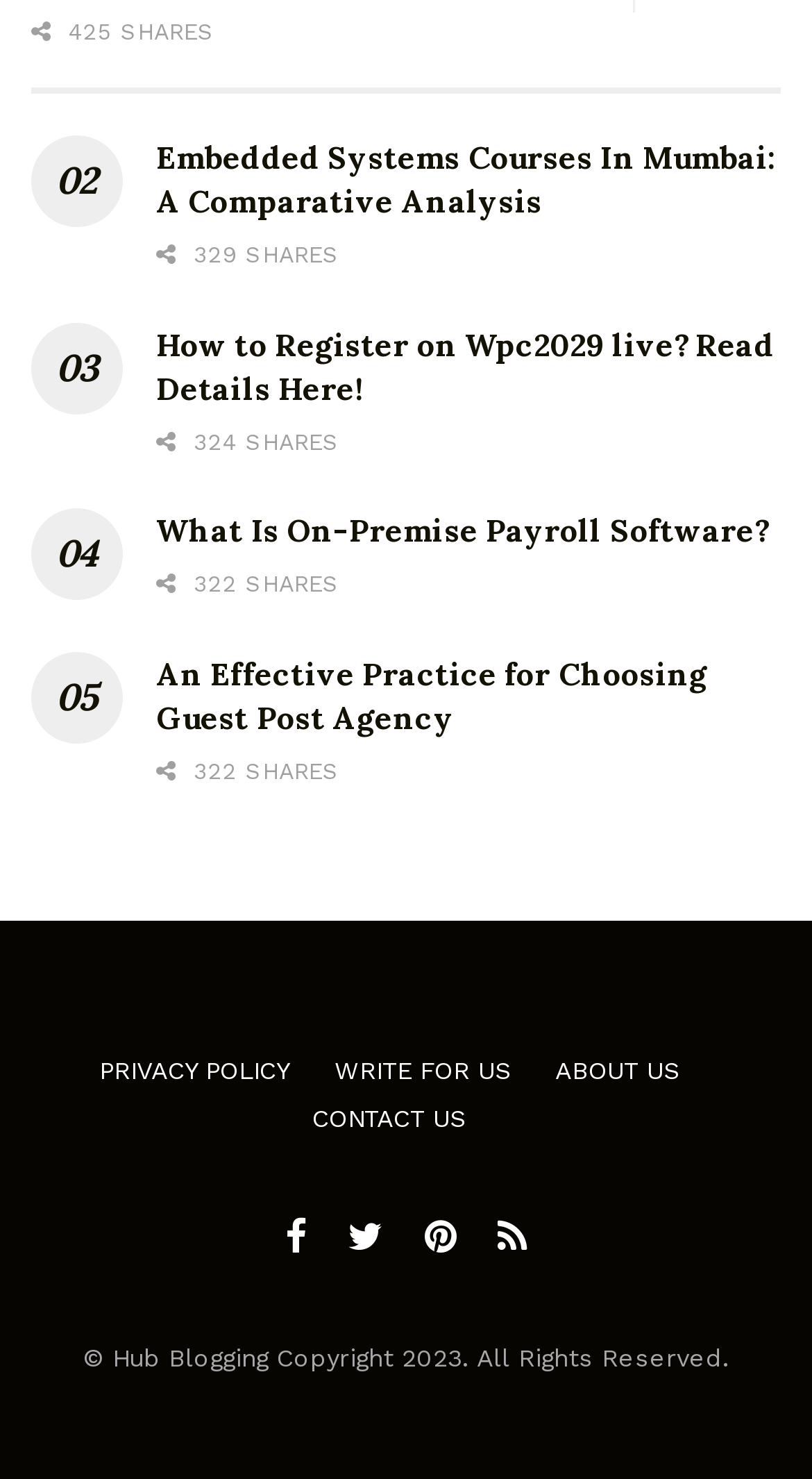Identify the bounding box coordinates of the element that should be clicked to fulfill this task: "Explore What voices speak within us?". The coordinates should be provided as four float numbers between 0 and 1, i.e., [left, top, right, bottom].

None